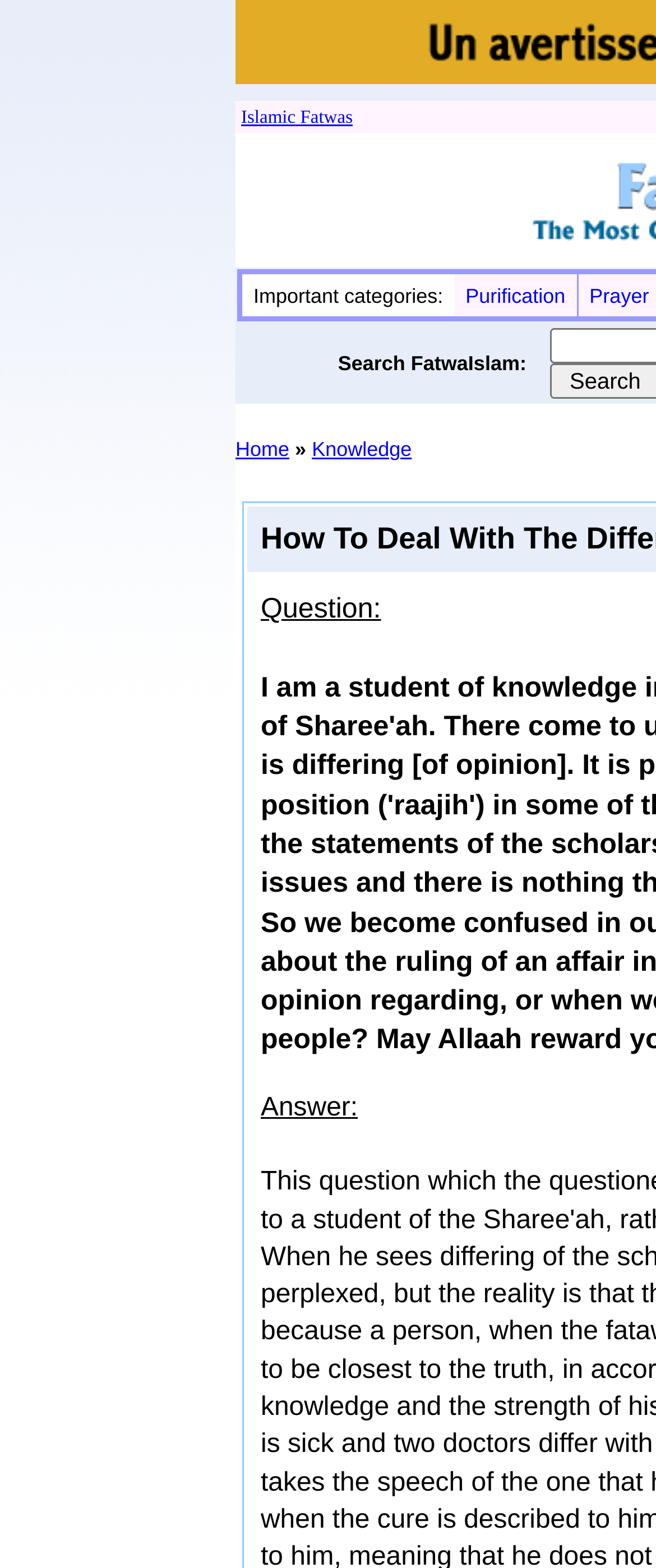Locate the bounding box coordinates of the area that needs to be clicked to fulfill the following instruction: "Search for fatwa". The coordinates should be in the format of four float numbers between 0 and 1, namely [left, top, right, bottom].

[0.364, 0.208, 0.831, 0.255]